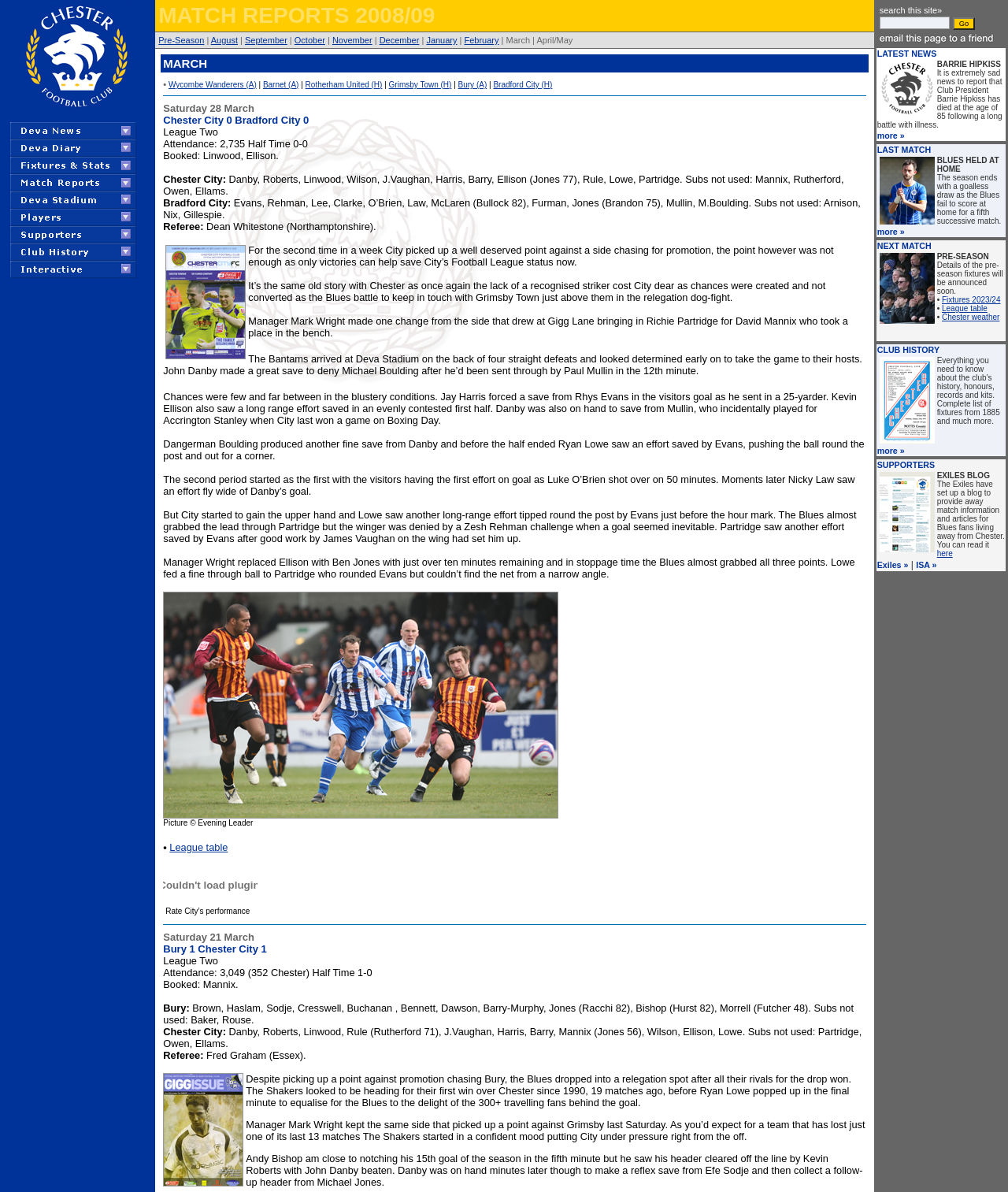Locate the UI element described by Exiles » in the provided webpage screenshot. Return the bounding box coordinates in the format (top-left x, top-left y, bottom-right x, bottom-right y), ensuring all values are between 0 and 1.

[0.87, 0.47, 0.901, 0.478]